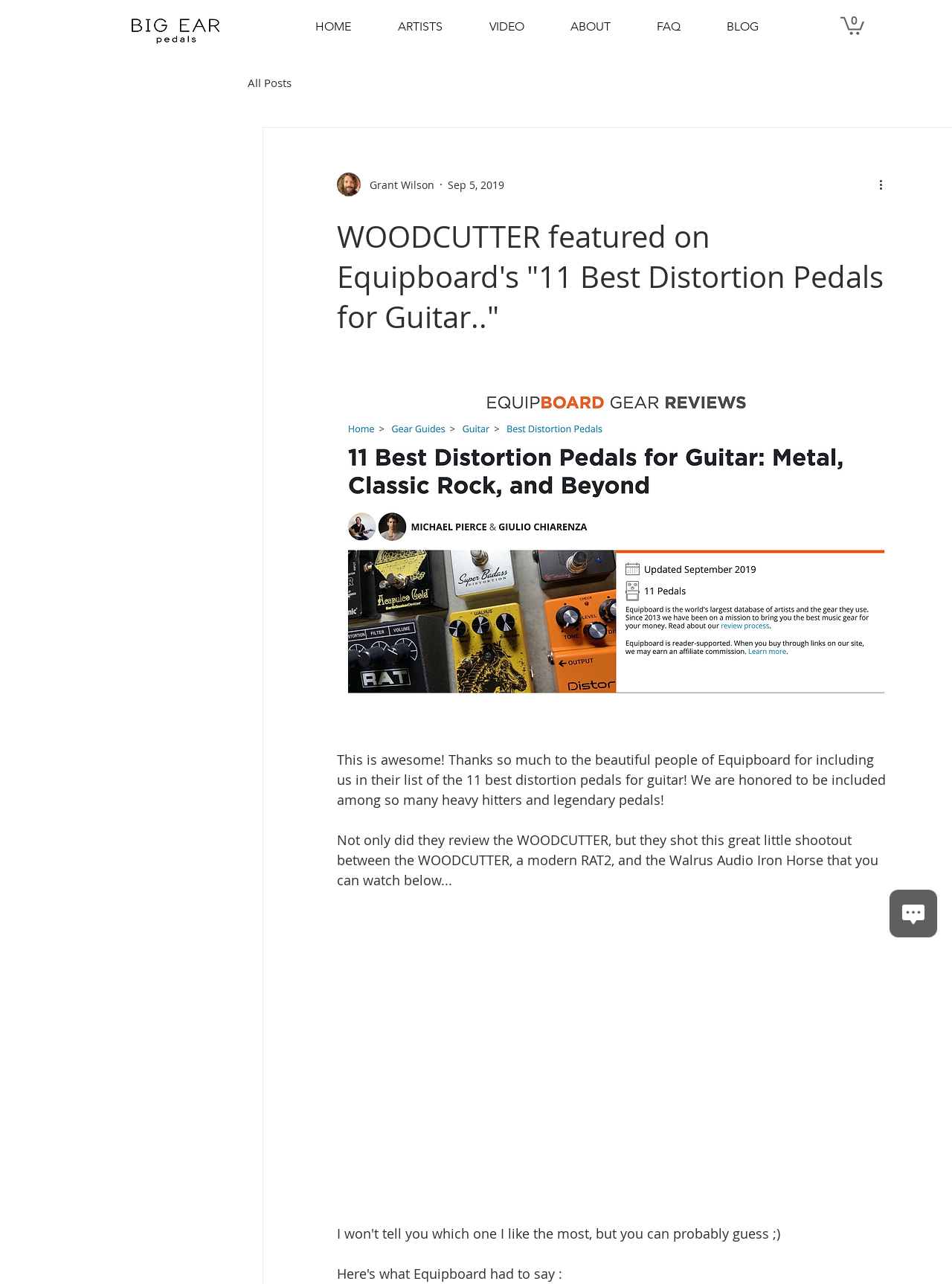Respond with a single word or phrase:
What is the date of the article?

Sep 5, 2019